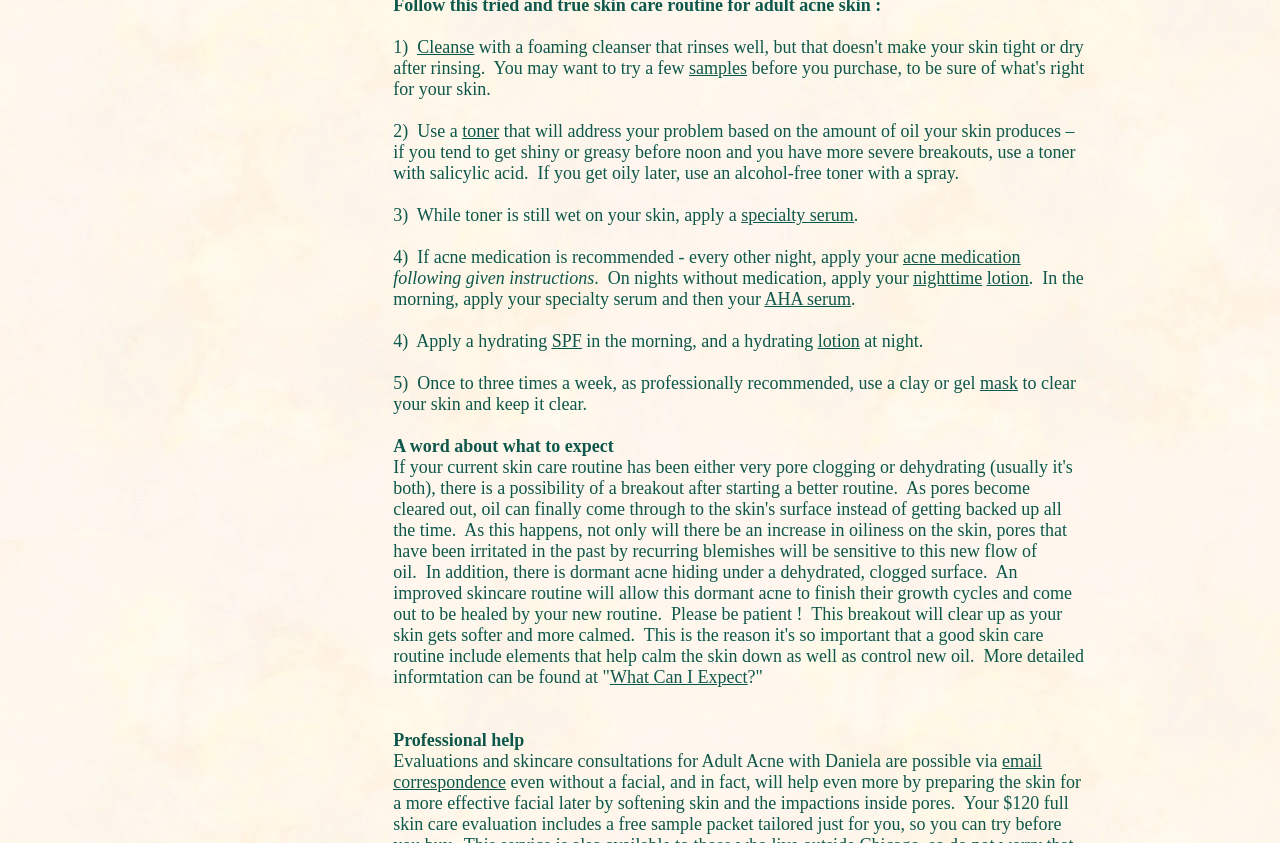Identify the bounding box for the given UI element using the description provided. Coordinates should be in the format (top-left x, top-left y, bottom-right x, bottom-right y) and must be between 0 and 1. Here is the description: What Can I Expect

[0.477, 0.791, 0.584, 0.815]